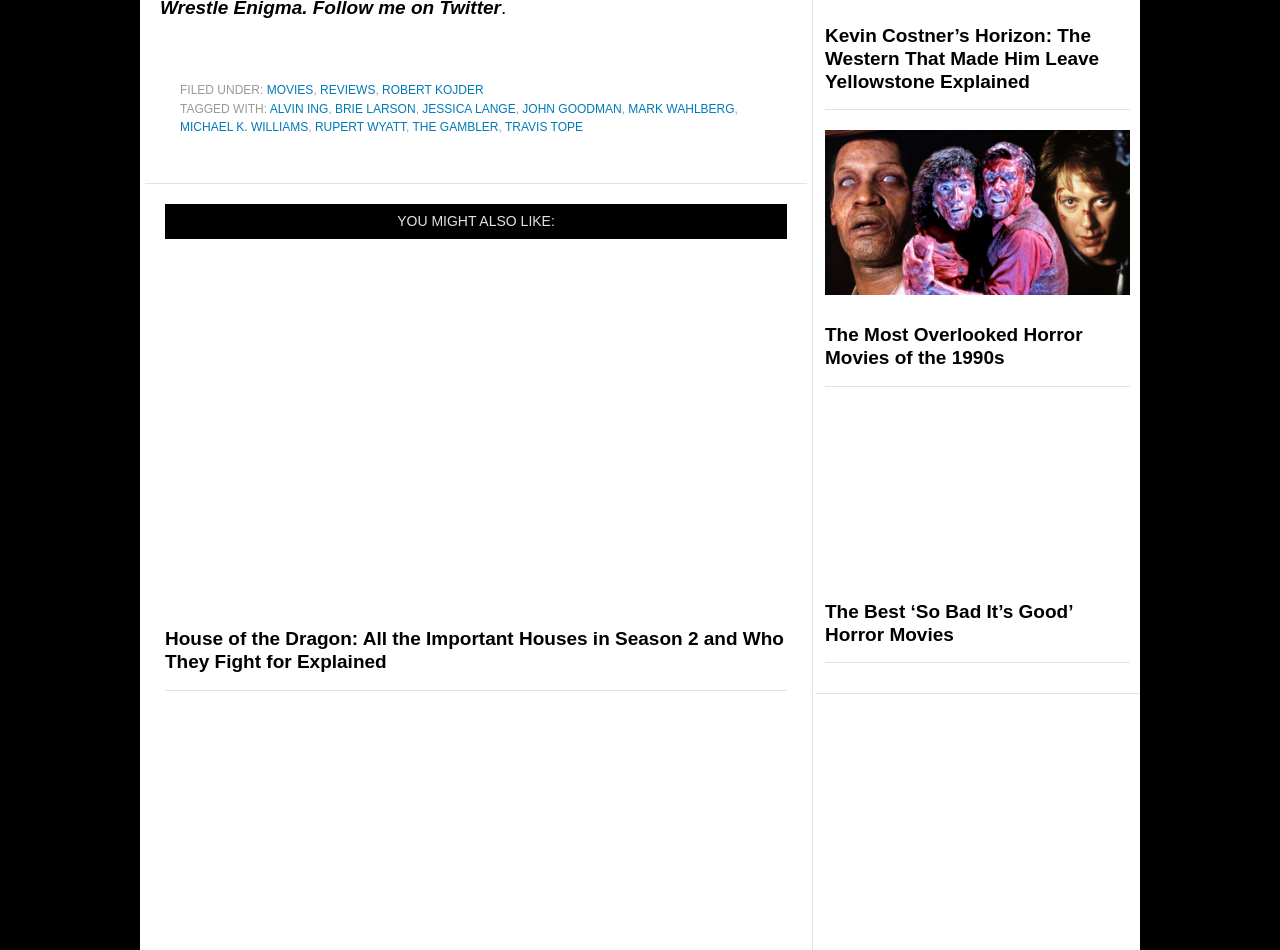How many articles are listed under 'YOU MIGHT ALSO LIKE:'?
Please respond to the question with a detailed and well-explained answer.

The number of articles listed under 'YOU MIGHT ALSO LIKE:' can be found by counting the number of article elements in that section, which are three in total.